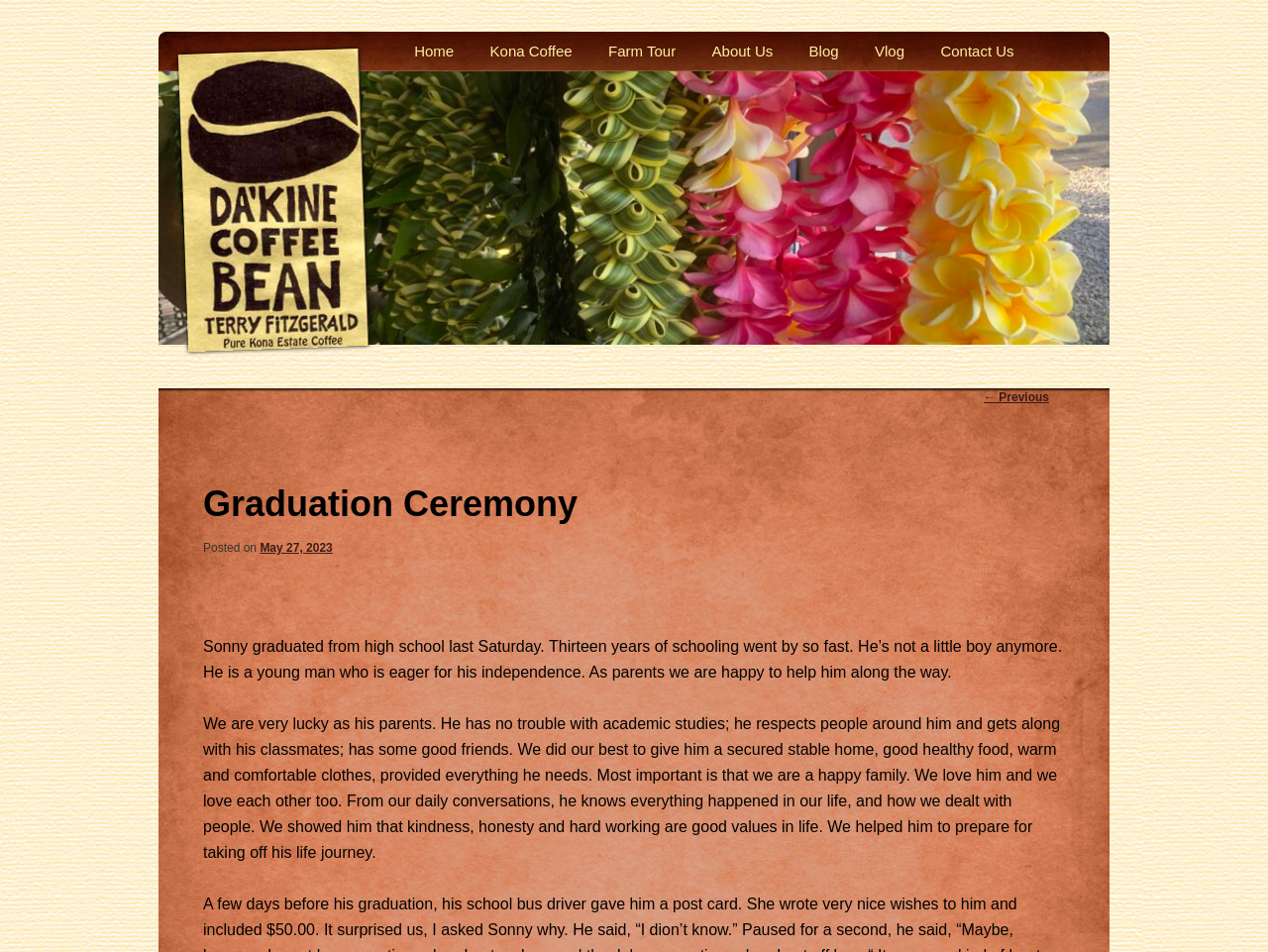Please identify the primary heading on the webpage and return its text.

Da Kine Coffee Bean